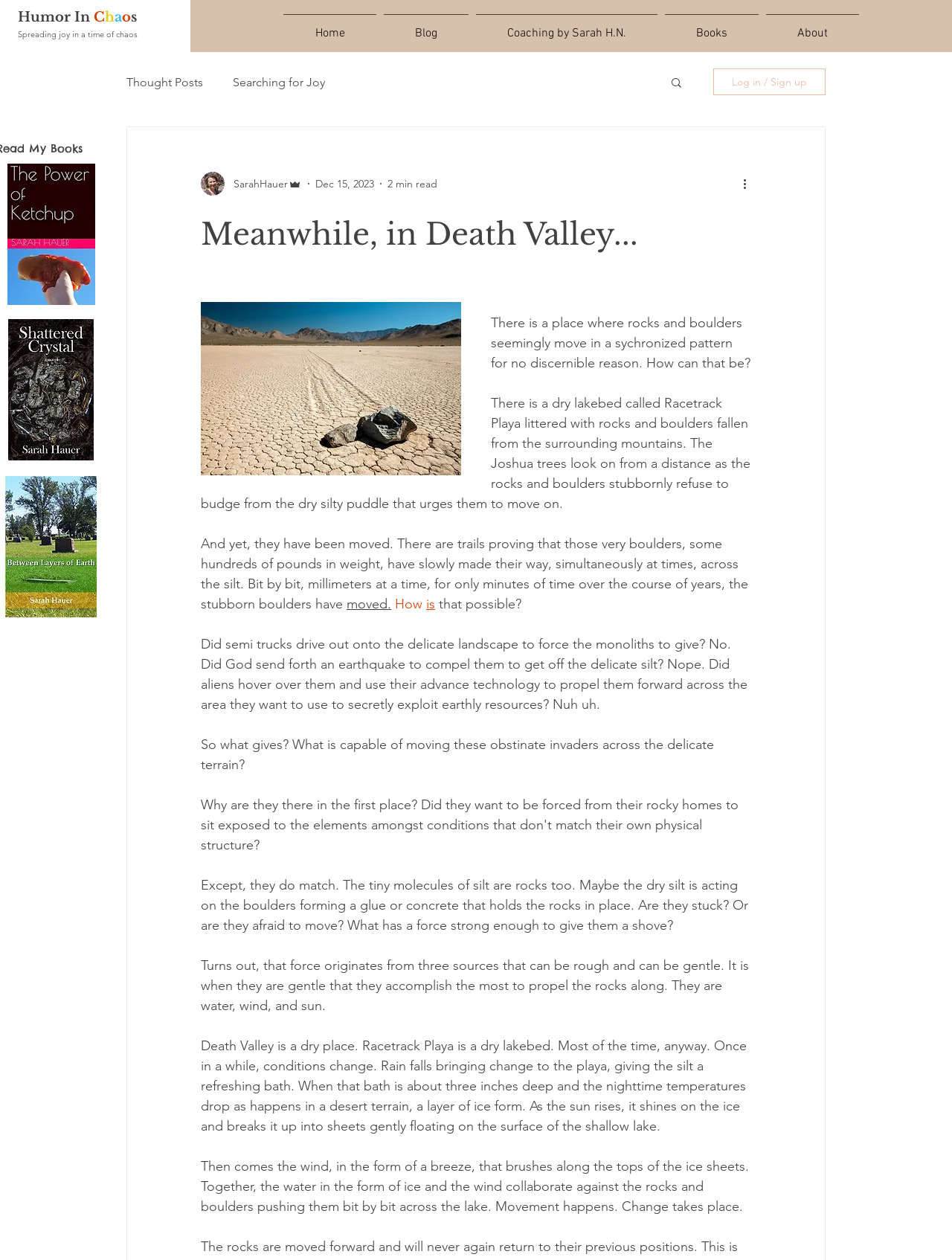Please identify the webpage's heading and generate its text content.

Meanwhile, in Death Valley...